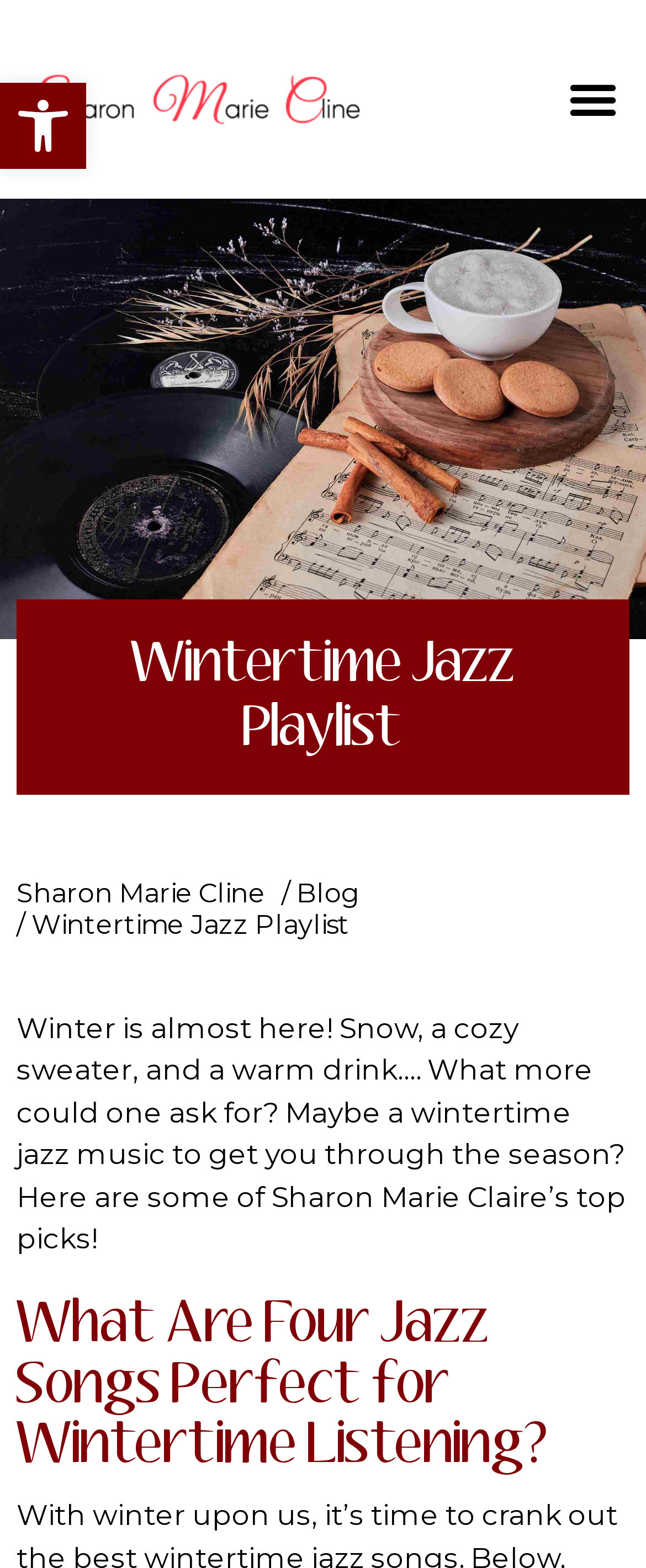Give a concise answer using only one word or phrase for this question:
What is the purpose of the webpage?

To share wintertime jazz songs